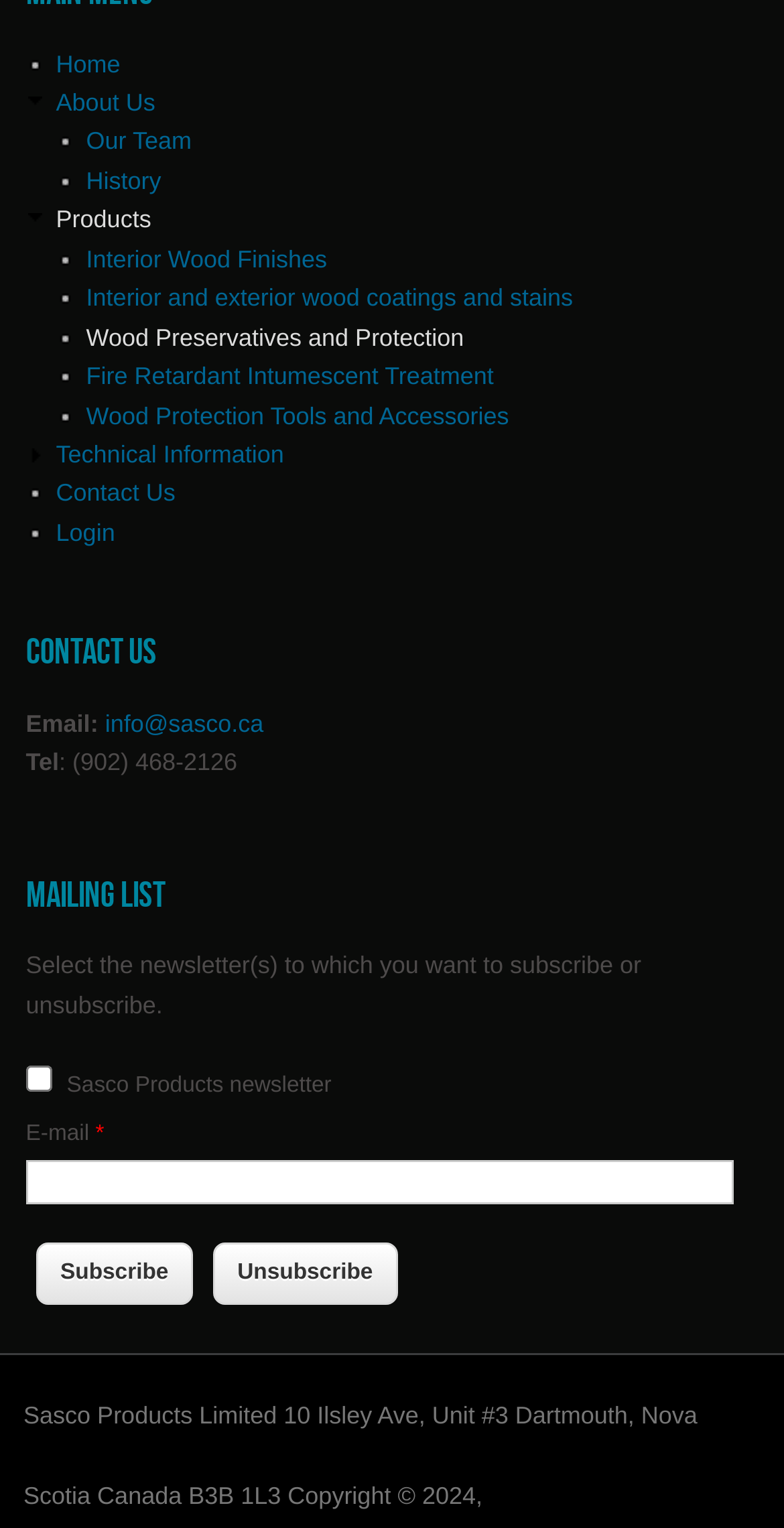Provide the bounding box coordinates of the area you need to click to execute the following instruction: "Click on the 'Home' link".

[0.071, 0.032, 0.154, 0.051]